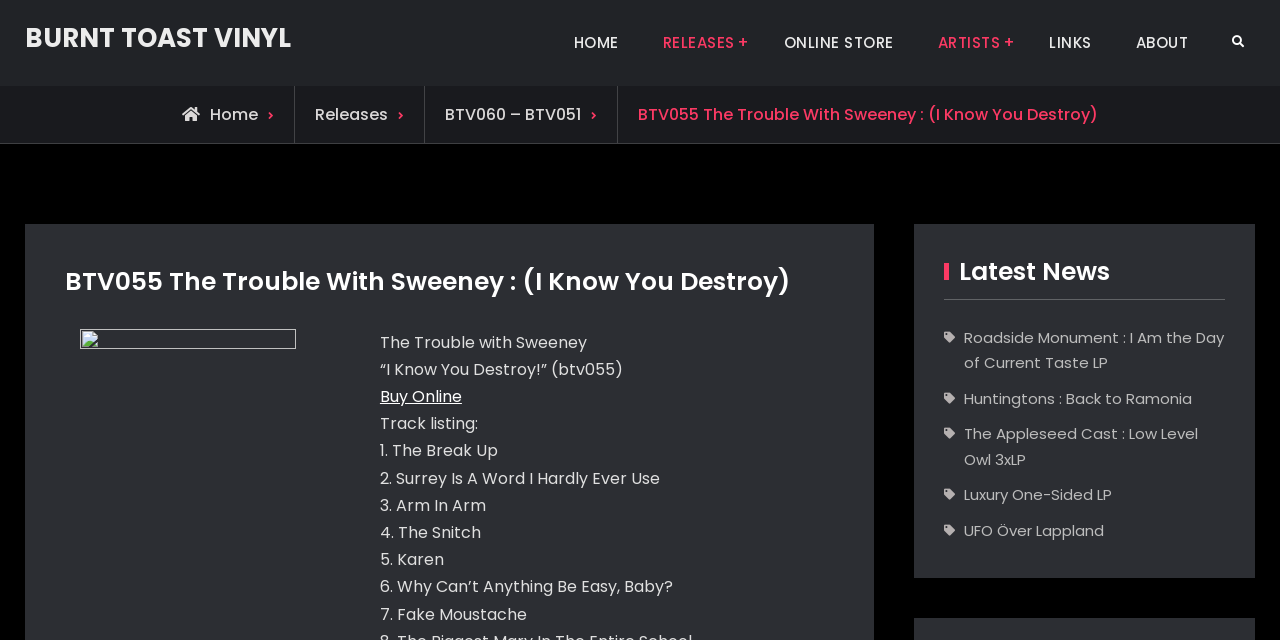Can you identify the bounding box coordinates of the clickable region needed to carry out this instruction: 'View the 'RELEASES +' page'? The coordinates should be four float numbers within the range of 0 to 1, stated as [left, top, right, bottom].

[0.502, 0.039, 0.593, 0.095]